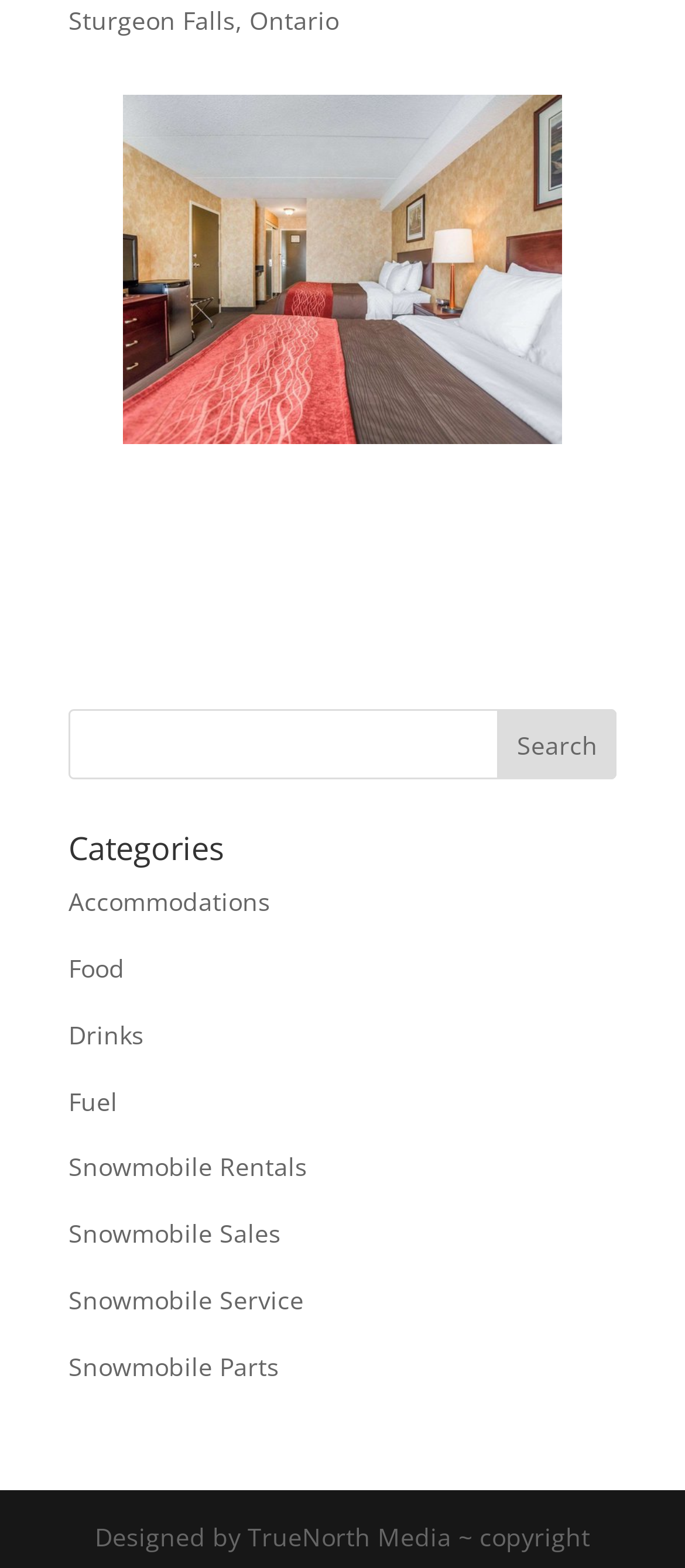Please reply to the following question with a single word or a short phrase:
How many links are available under categories?

8